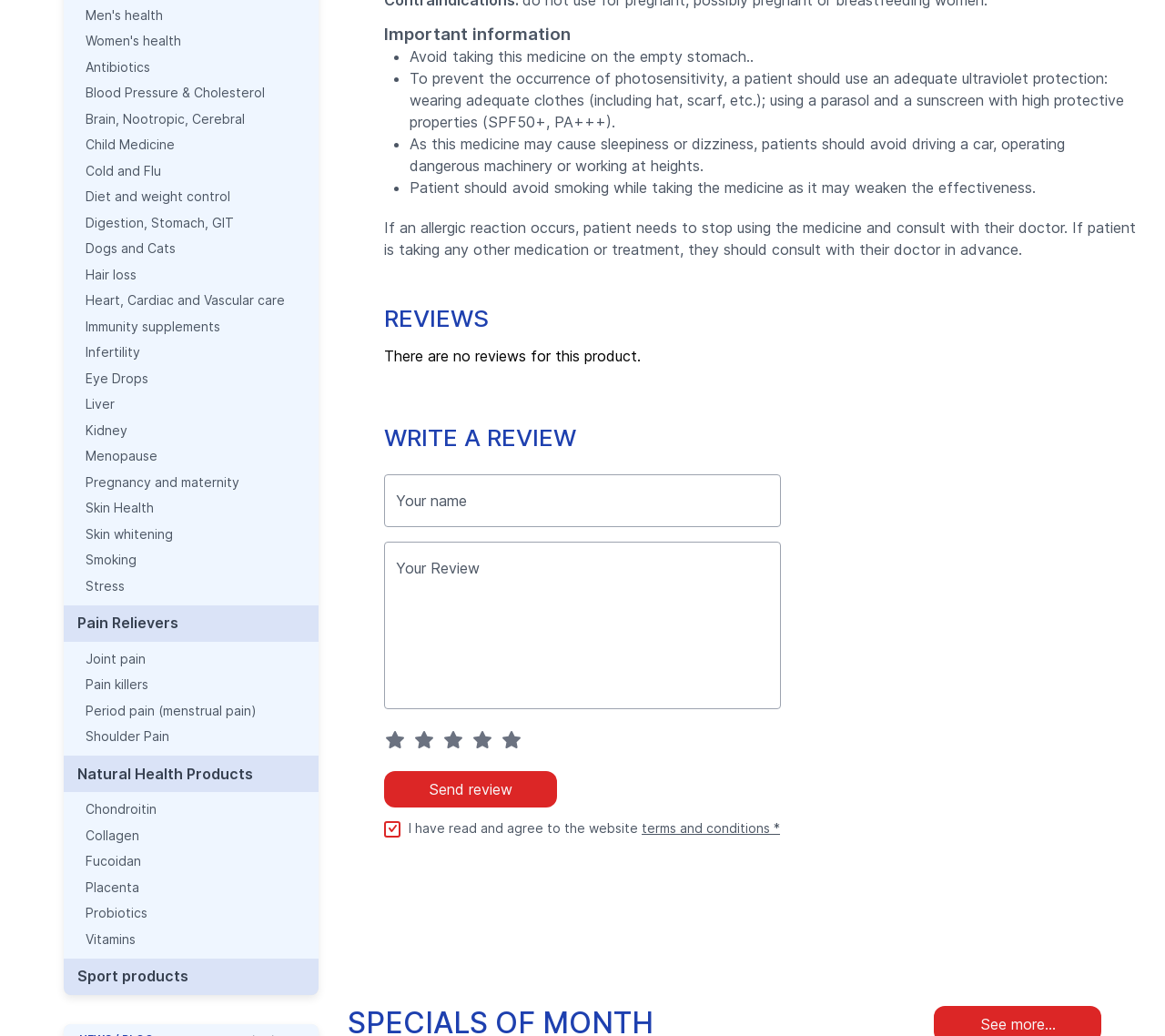Select the bounding box coordinates of the element I need to click to carry out the following instruction: "Click on terms and conditions".

[0.551, 0.792, 0.67, 0.807]